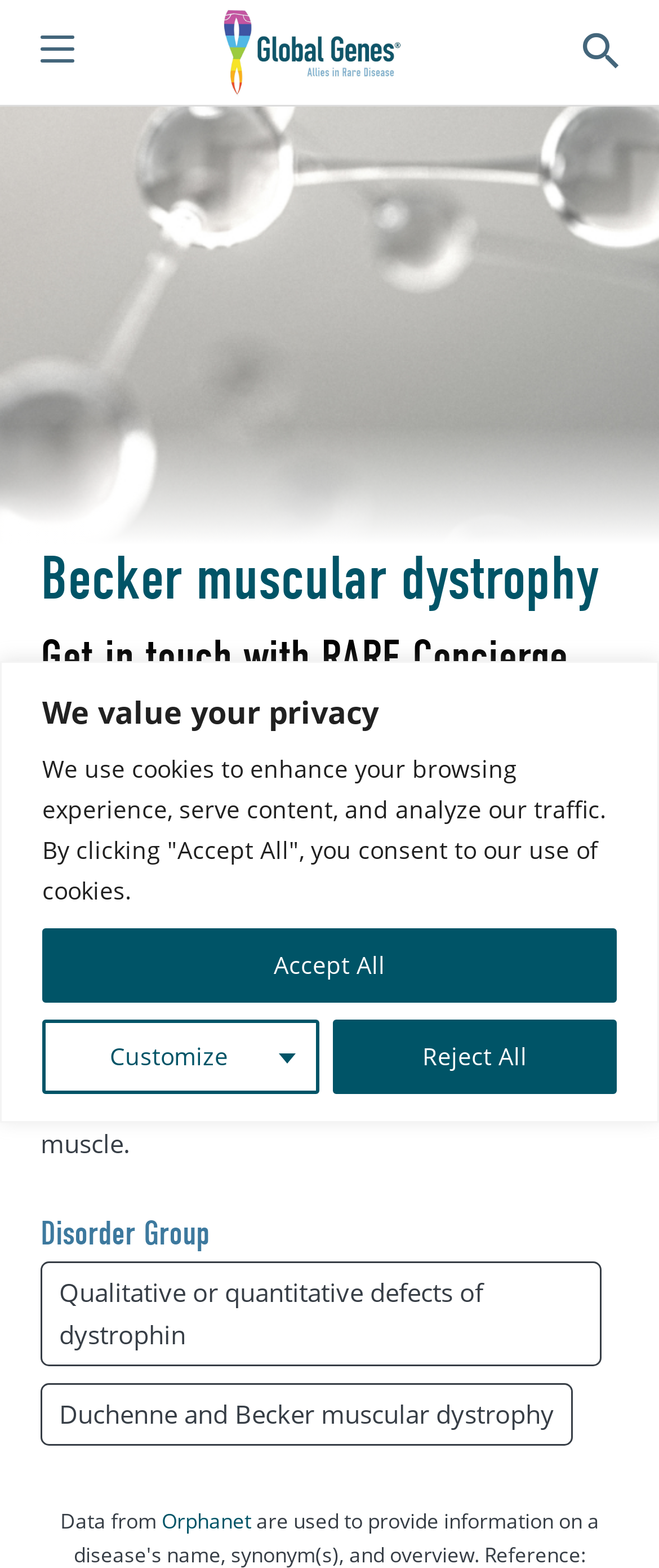Can you provide the bounding box coordinates for the element that should be clicked to implement the instruction: "View data from Orphanet"?

[0.245, 0.961, 0.381, 0.979]